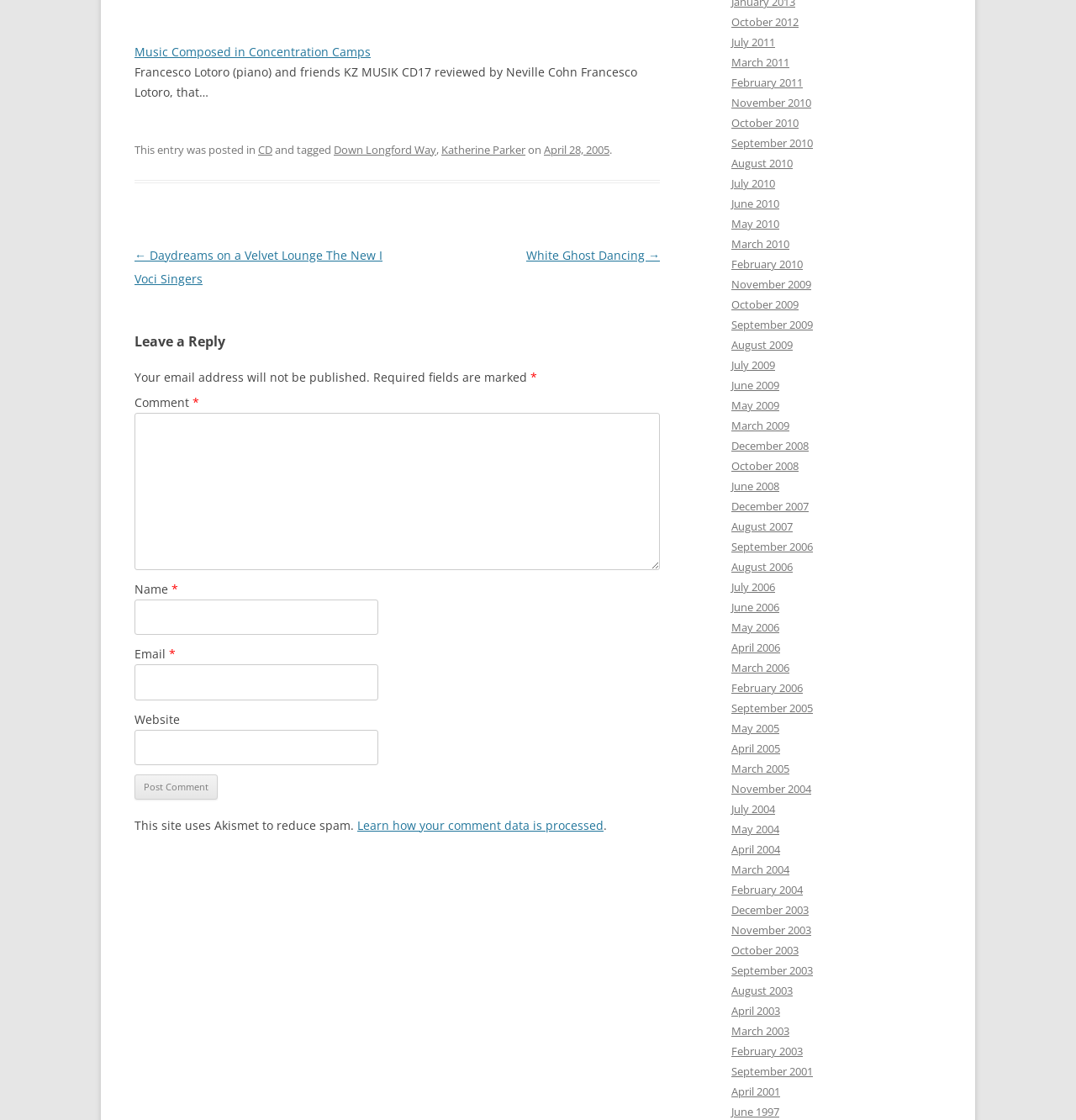Determine the bounding box coordinates of the clickable element to complete this instruction: "Enter your name in the 'Name' field". Provide the coordinates in the format of four float numbers between 0 and 1, [left, top, right, bottom].

[0.125, 0.535, 0.351, 0.567]